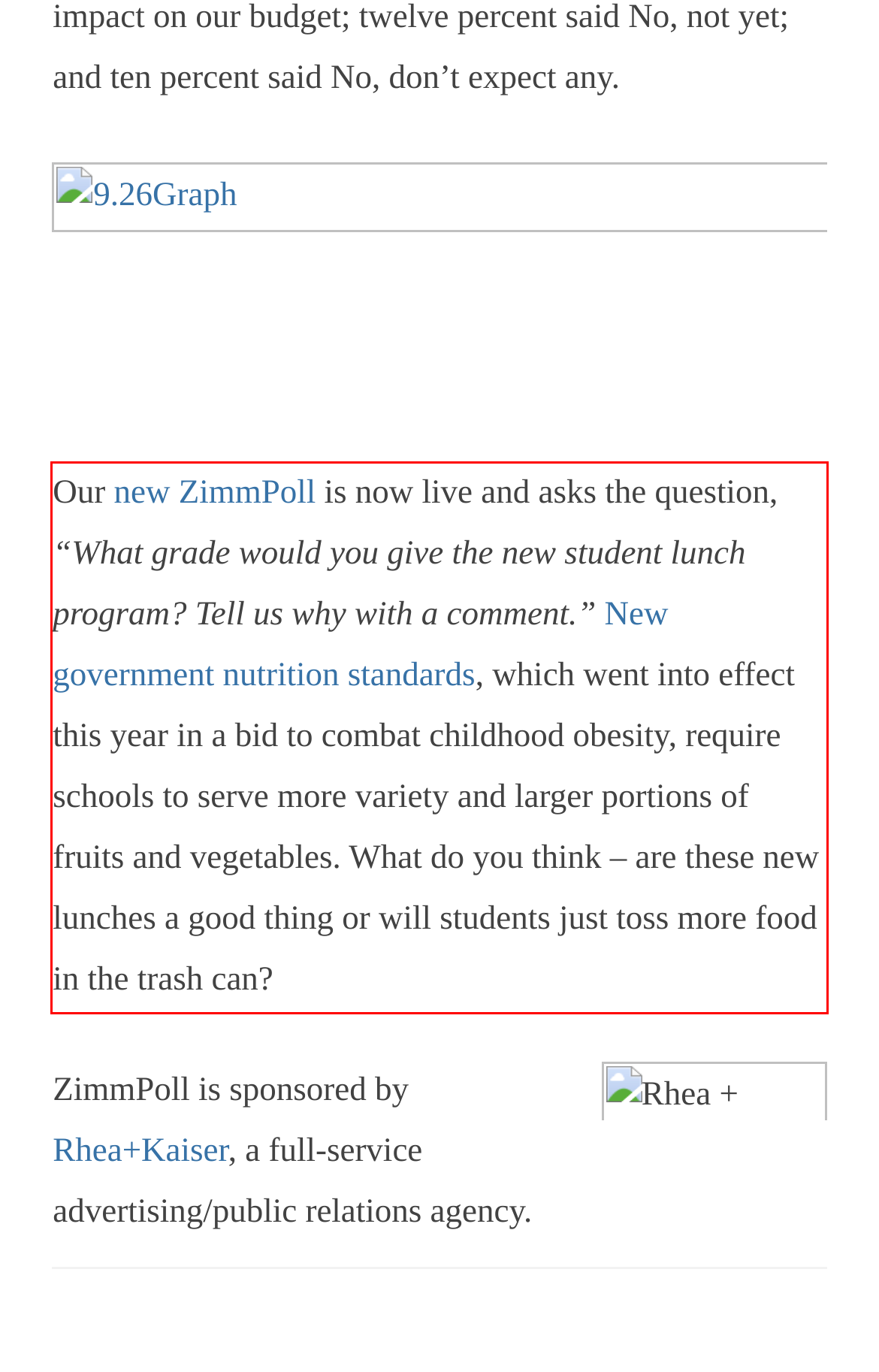Look at the provided screenshot of the webpage and perform OCR on the text within the red bounding box.

Our new ZimmPoll is now live and asks the question, “What grade would you give the new student lunch program? Tell us why with a comment.” New government nutrition standards, which went into effect this year in a bid to combat childhood obesity, require schools to serve more variety and larger portions of fruits and vegetables. What do you think – are these new lunches a good thing or will students just toss more food in the trash can?